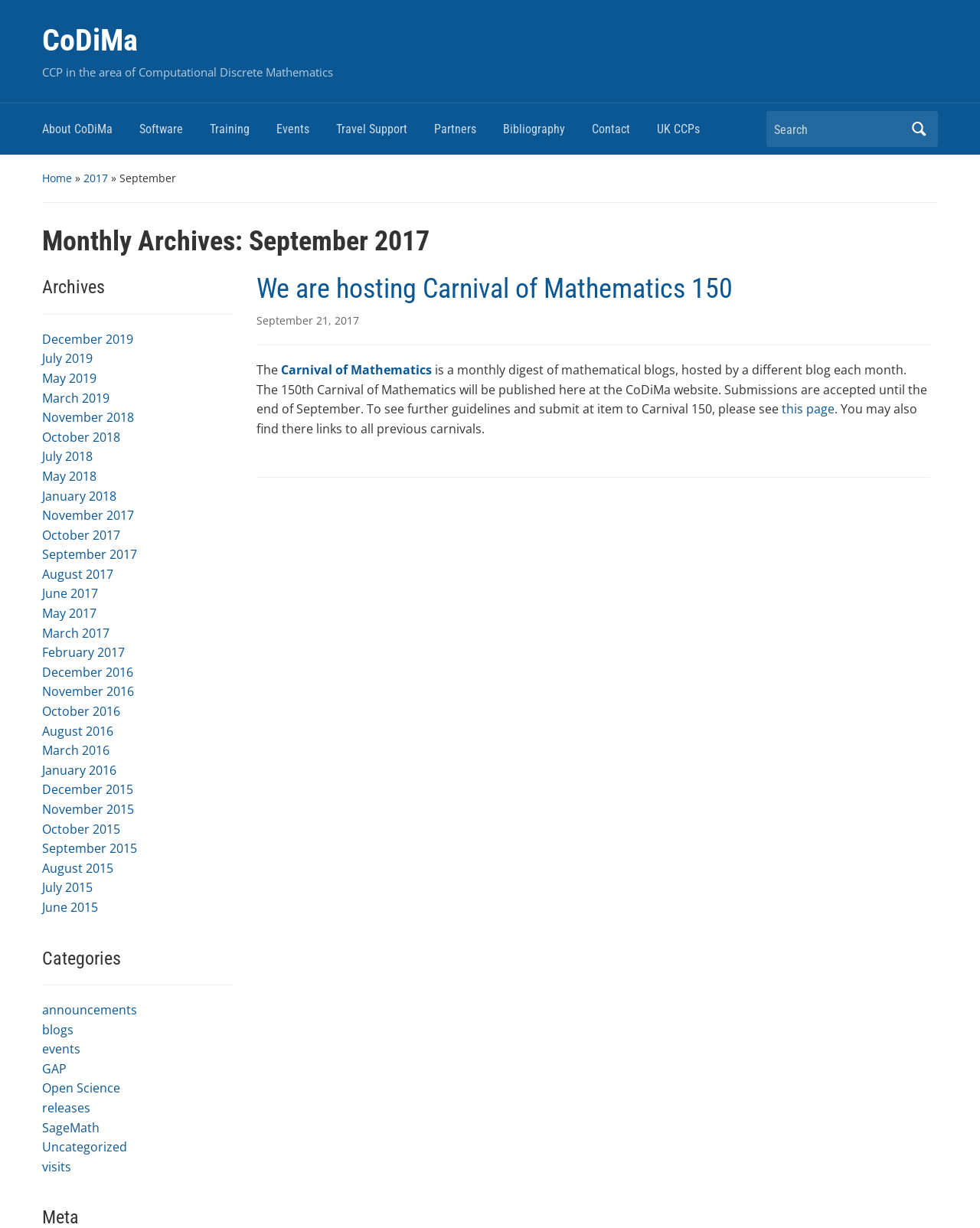Please identify the bounding box coordinates for the region that you need to click to follow this instruction: "View September 2017 archives".

[0.043, 0.445, 0.14, 0.458]